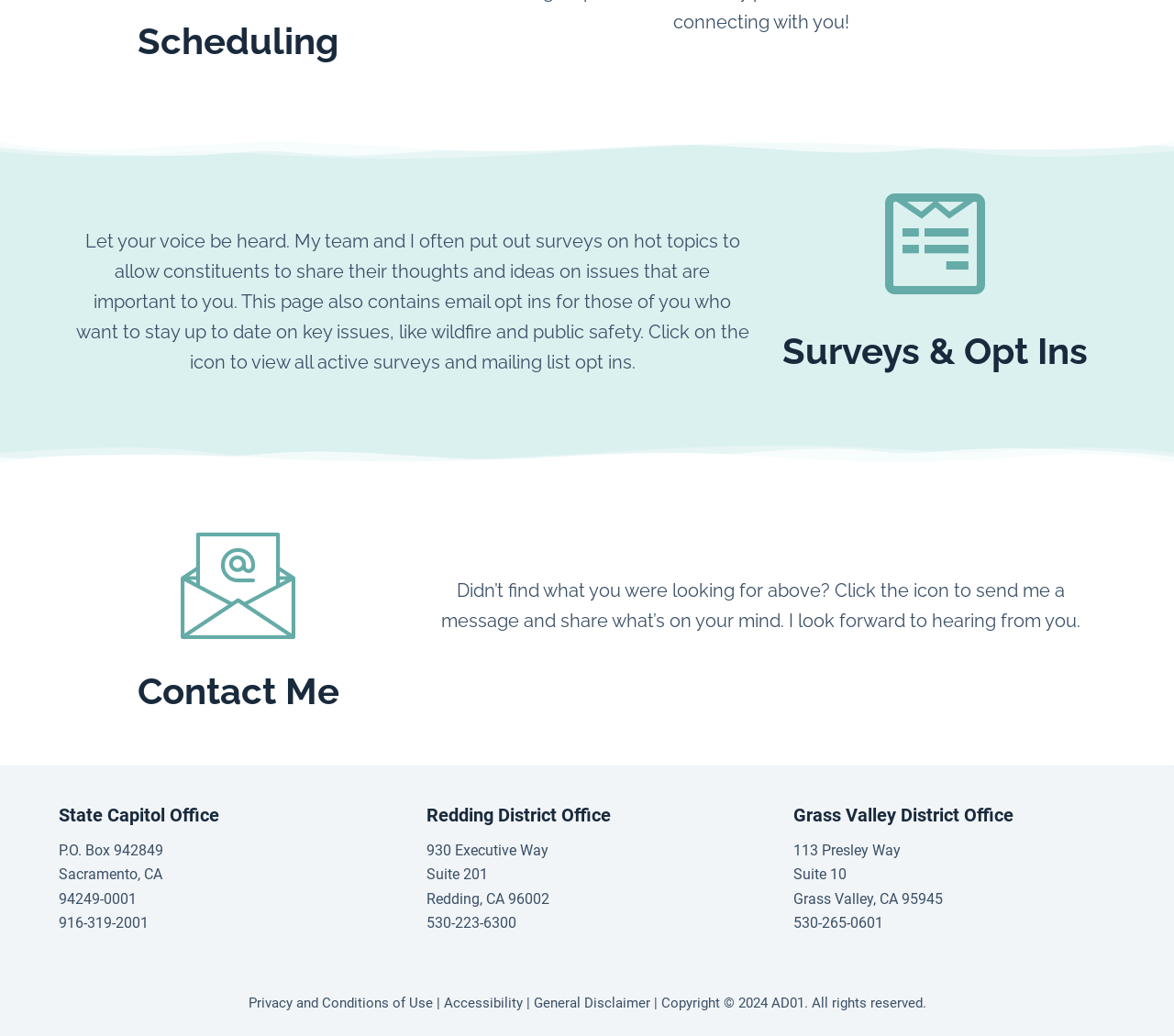How can I contact the office if I didn't find what I was looking for?
Using the image as a reference, answer the question with a short word or phrase.

Click the icon to send a message